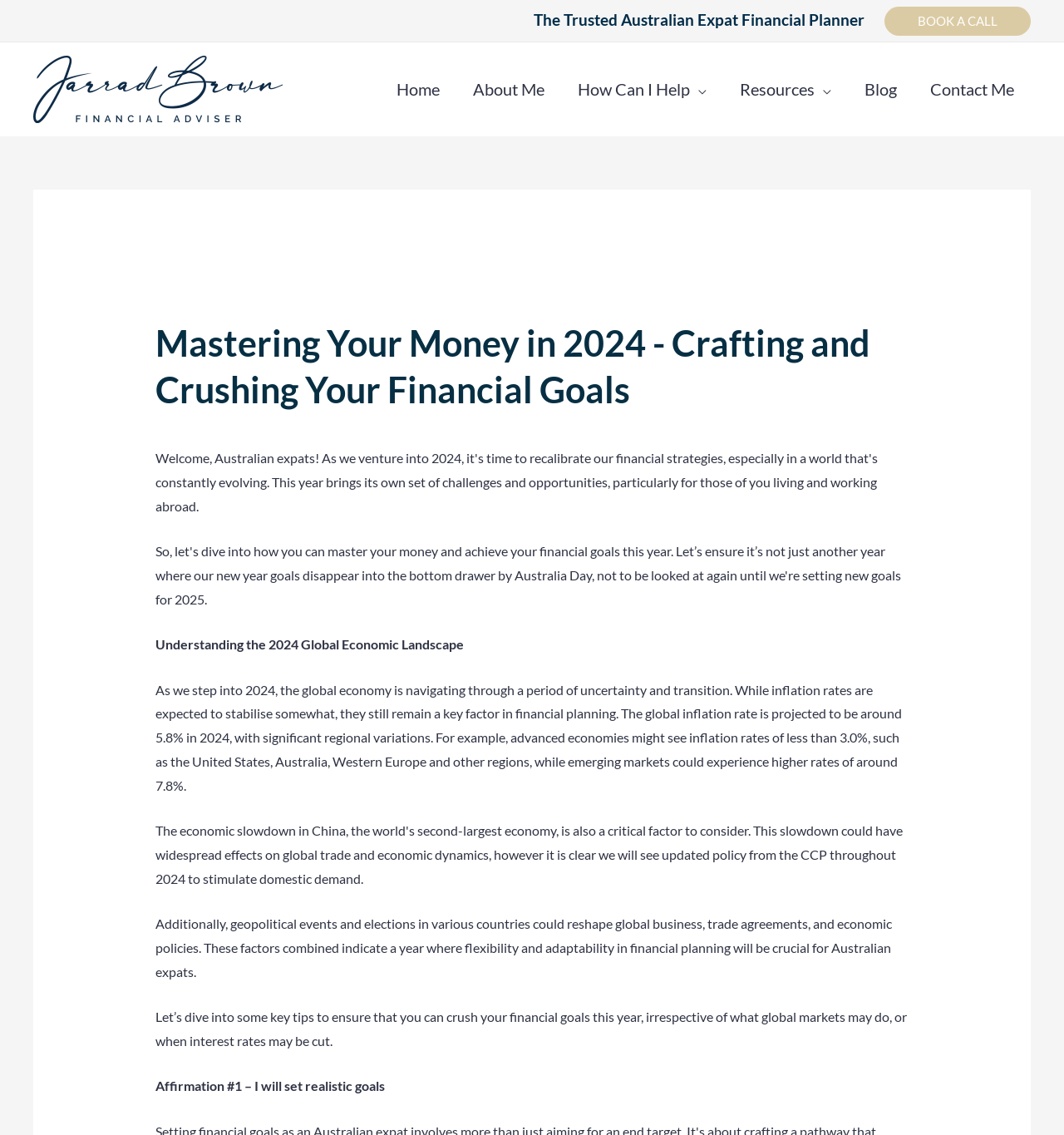What is the projected global inflation rate in 2024?
Answer with a single word or phrase by referring to the visual content.

5.8%